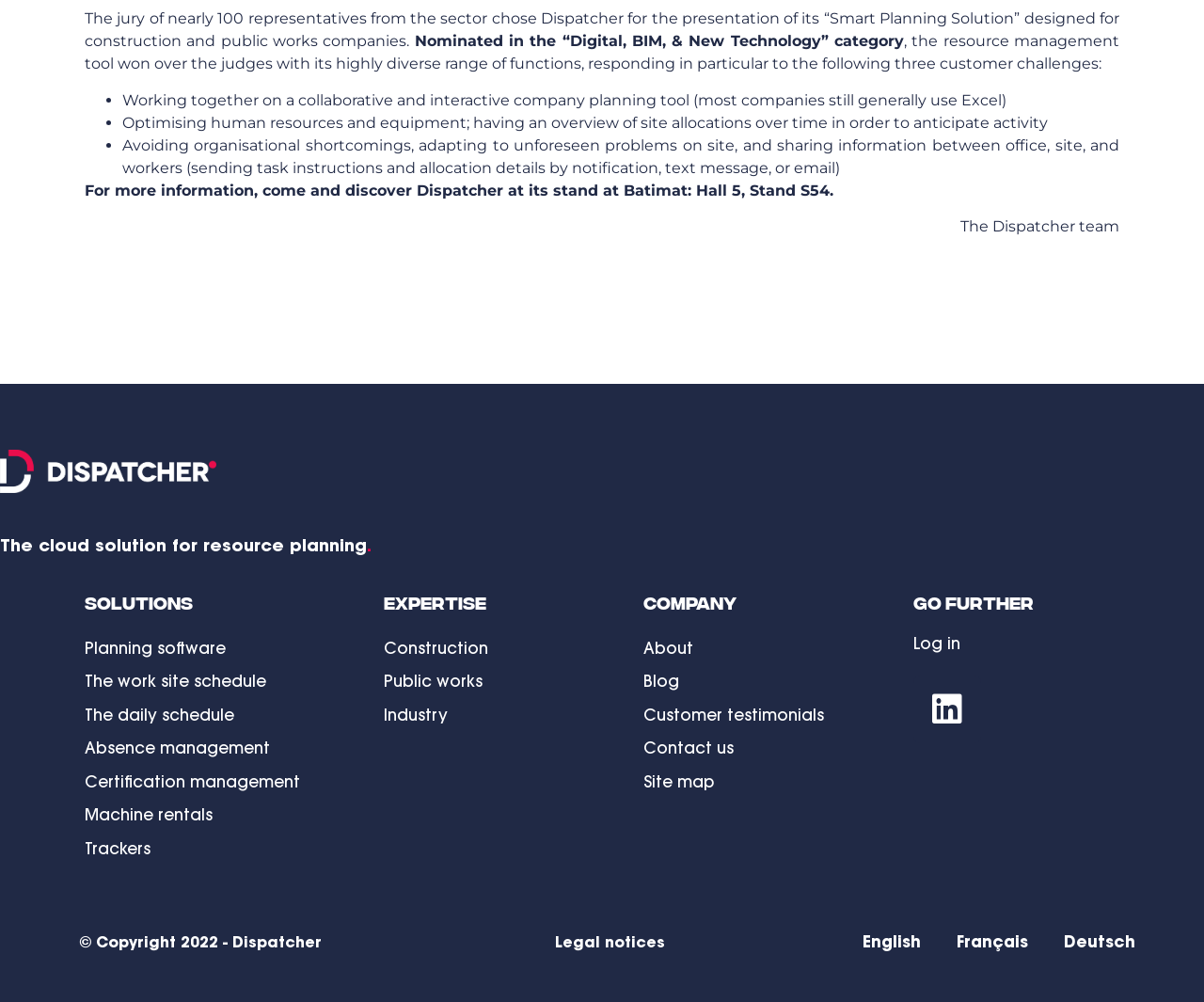Identify the bounding box coordinates for the UI element described by the following text: "The daily schedule". Provide the coordinates as four float numbers between 0 and 1, in the format [left, top, right, bottom].

[0.07, 0.698, 0.195, 0.731]